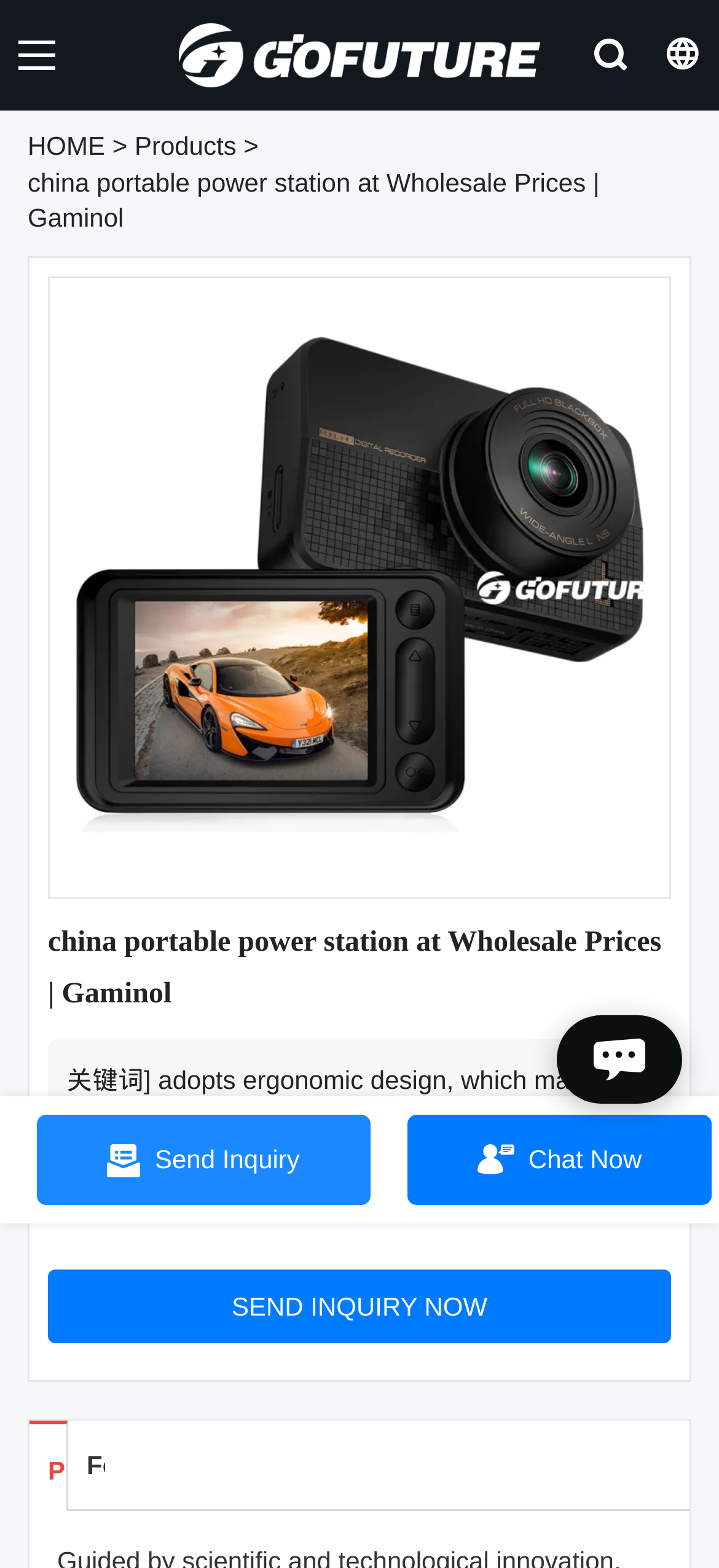Describe all the key features and sections of the webpage thoroughly.

The webpage is about China portable power stations from Gaminol. At the top left, there is a link to the "HOME" page, followed by a ">" symbol, and then a link to the "Products" page. On the top right, there is a link to Gaminol's homepage, accompanied by a small Gaminol logo image.

Below the top navigation bar, there is a large image showcasing a China portable power station, which takes up most of the screen width. Above the image, there is a heading that reads "china portable power station at Wholesale Prices | Gaminol". 

To the right of the image, there is a block of text describing the product, highlighting its ergonomic design, high sensitivity, and ease of use. Below the text, there is a "SEND INQUIRY NOW" link.

Further down, there are two buttons: "Send Inquiry" on the left and "Chat Now" on the right. Both buttons have accompanying images. Below these buttons, there is another button labeled "Chat Icon Chat with us" with a chat icon image.

At the bottom of the page, there are three sections: "Products Details" on the left, "Feedback" in the middle, and a text box on the right where users can leave a message to receive detailed technical information and a quotation.